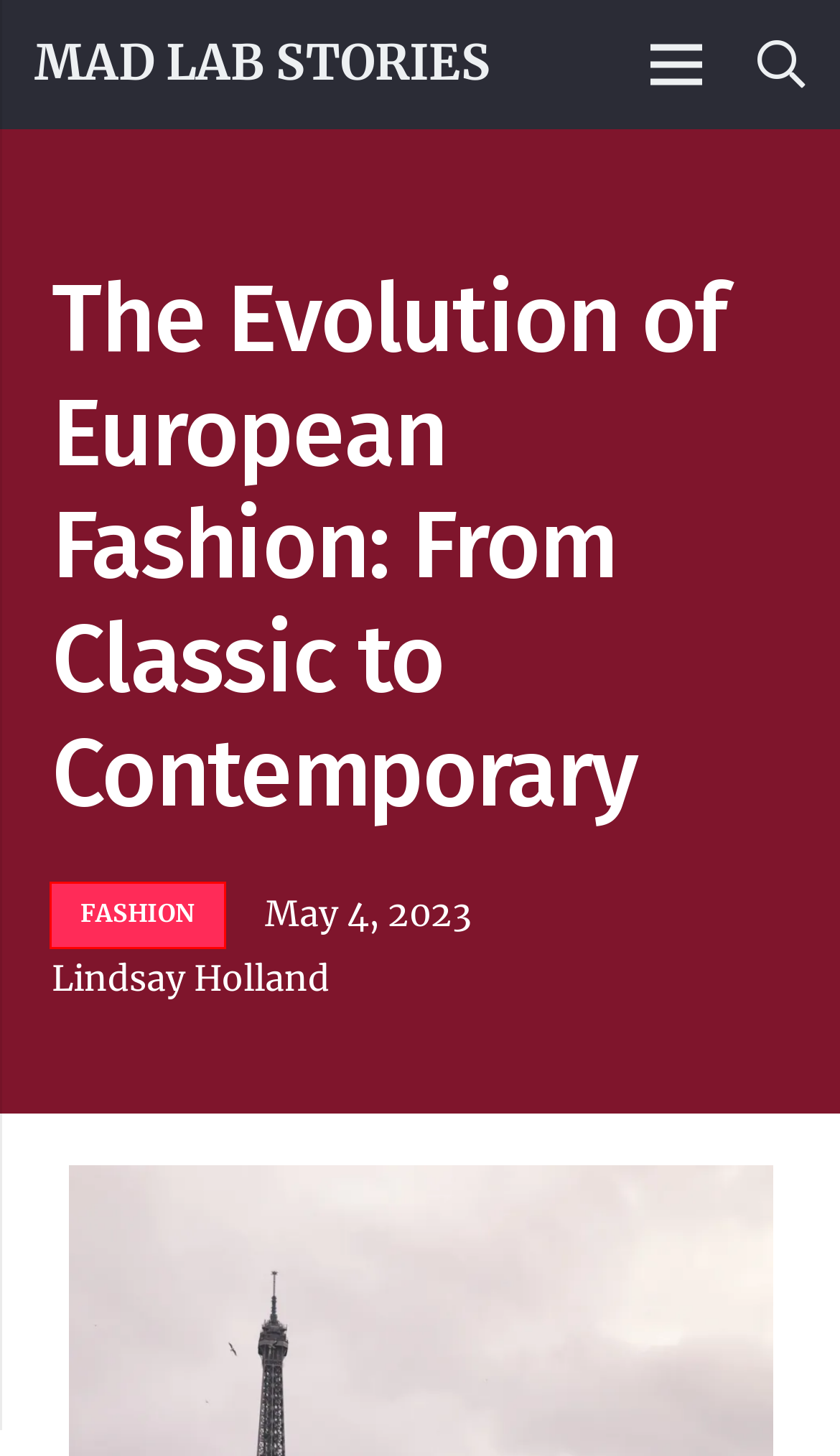Analyze the given webpage screenshot and identify the UI element within the red bounding box. Select the webpage description that best matches what you expect the new webpage to look like after clicking the element. Here are the candidates:
A. SCIENCE Archives - Mad Lab Stories
B. HEALTH Archives - Mad Lab Stories
C. FASHION Archives - Mad Lab Stories
D. Lindsay Holland, Author at Mad Lab Stories
E. From Within: Boosting Your Inner Glow for a More Youthful Look - Mad Lab Stories
F. EDUCATION Archives - Mad Lab Stories
G. How to Style Your Favorite Casual Dress for Any Occasion - Mad Lab Stories
H. FOOD Archives - Mad Lab Stories

C